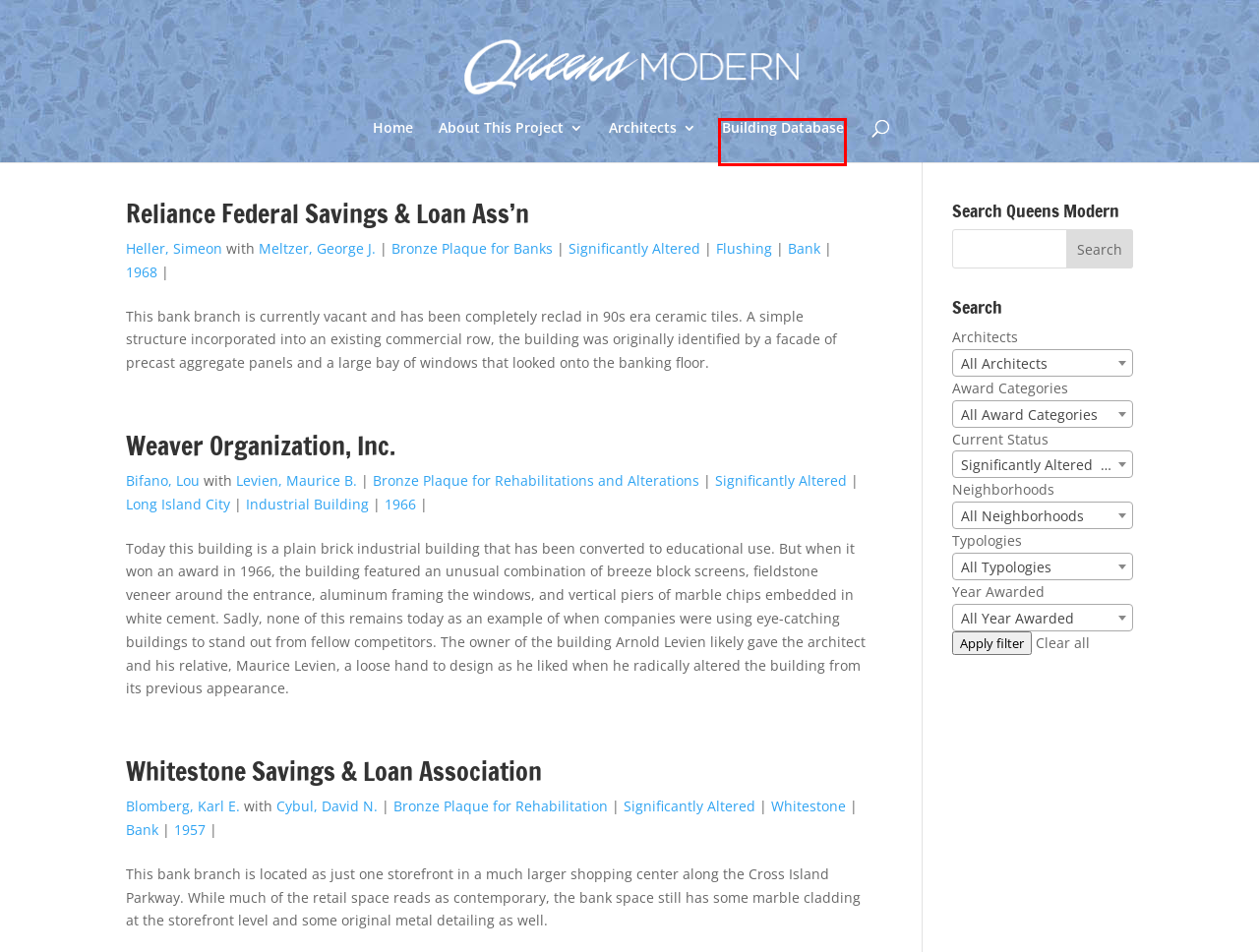You are presented with a screenshot of a webpage with a red bounding box. Select the webpage description that most closely matches the new webpage after clicking the element inside the red bounding box. The options are:
A. Queens Modern | Queens Modern
B. Blomberg, Karl E. | Queens Modern
C. 1966 | Queens Modern
D. Bronze Plaque for Rehabilitations and Alterations | Queens Modern
E. Long Island City | Queens Modern
F. Whitestone | Queens Modern
G. Building Database | Queens Modern
H. Cybul, David N. | Queens Modern

G